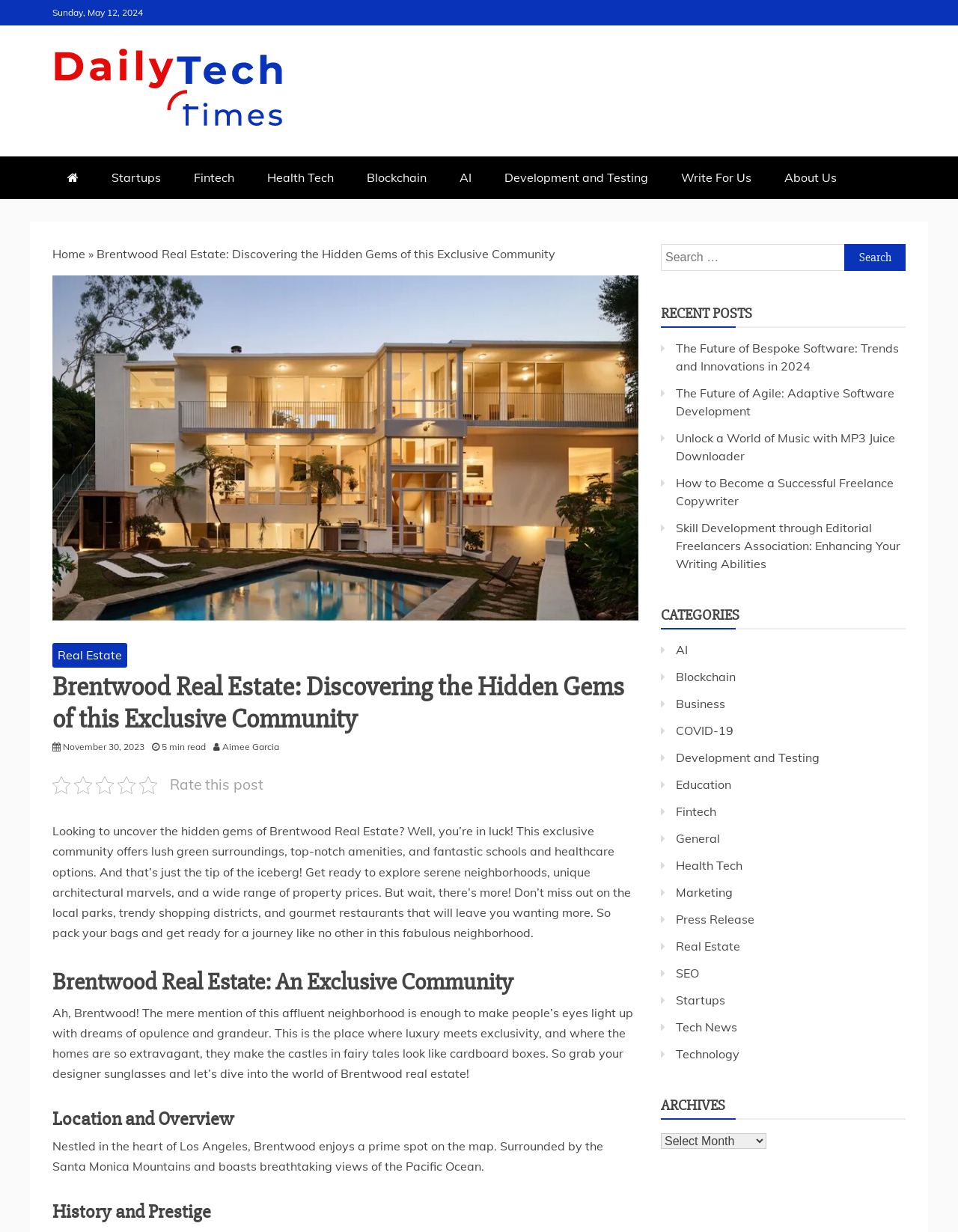What is the date of the article?
Look at the image and provide a detailed response to the question.

The date of the article can be found at the top of the webpage, where it says 'Sunday, May 12, 2024'. This indicates the publication date of the article.